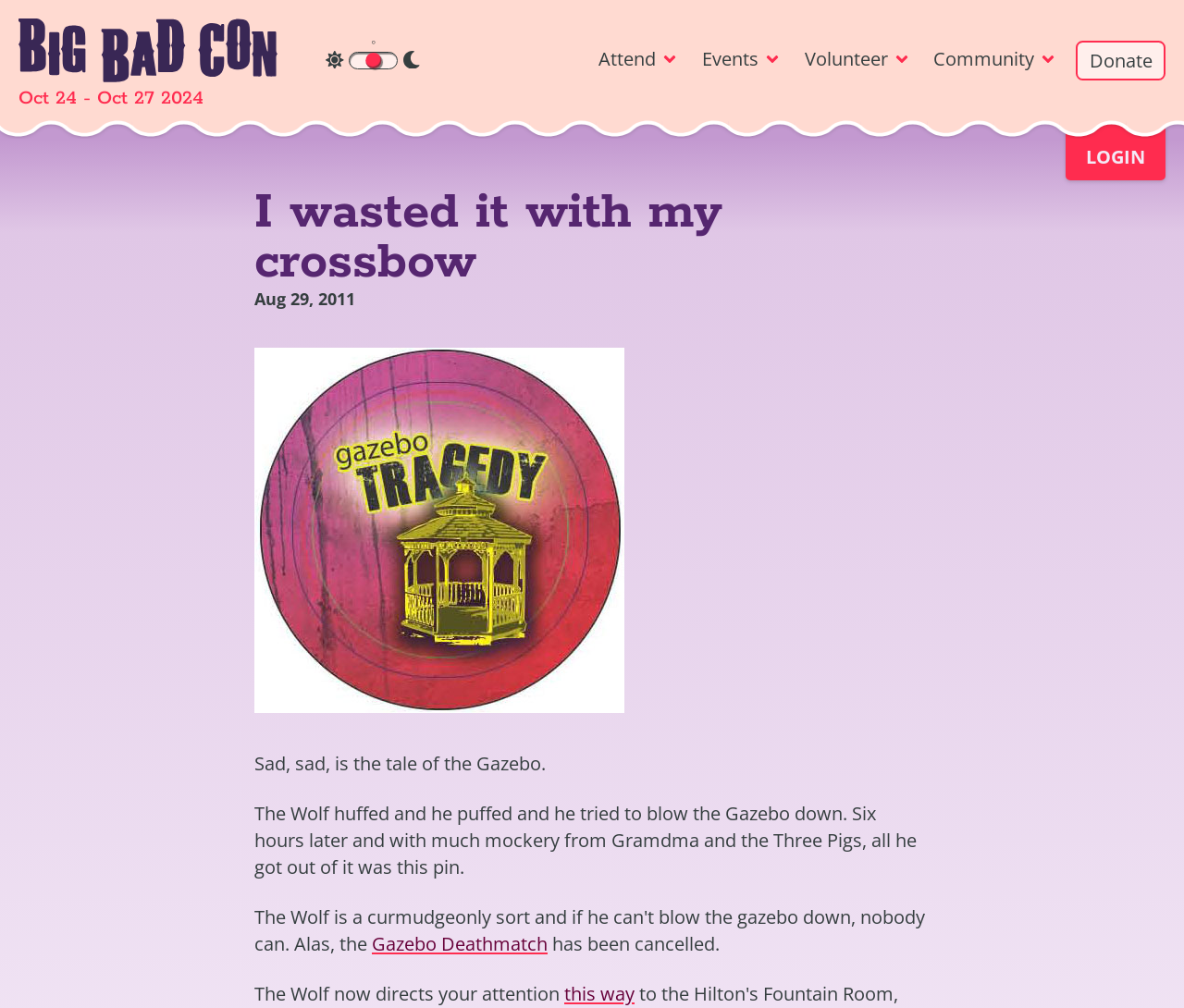From the webpage screenshot, predict the bounding box coordinates (top-left x, top-left y, bottom-right x, bottom-right y) for the UI element described here: this way

[0.477, 0.974, 0.536, 0.999]